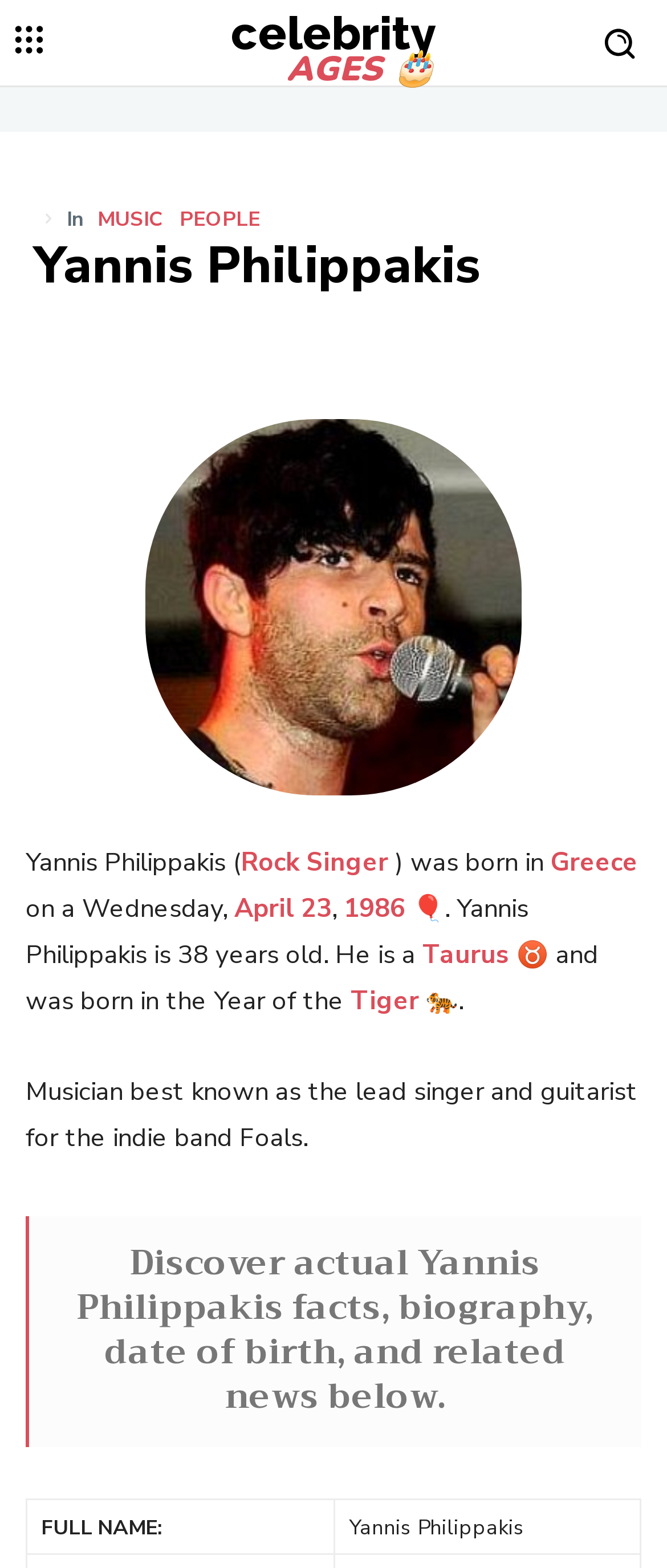Find the bounding box coordinates of the area to click in order to follow the instruction: "Click the 'Greece' link".

[0.826, 0.539, 0.956, 0.561]